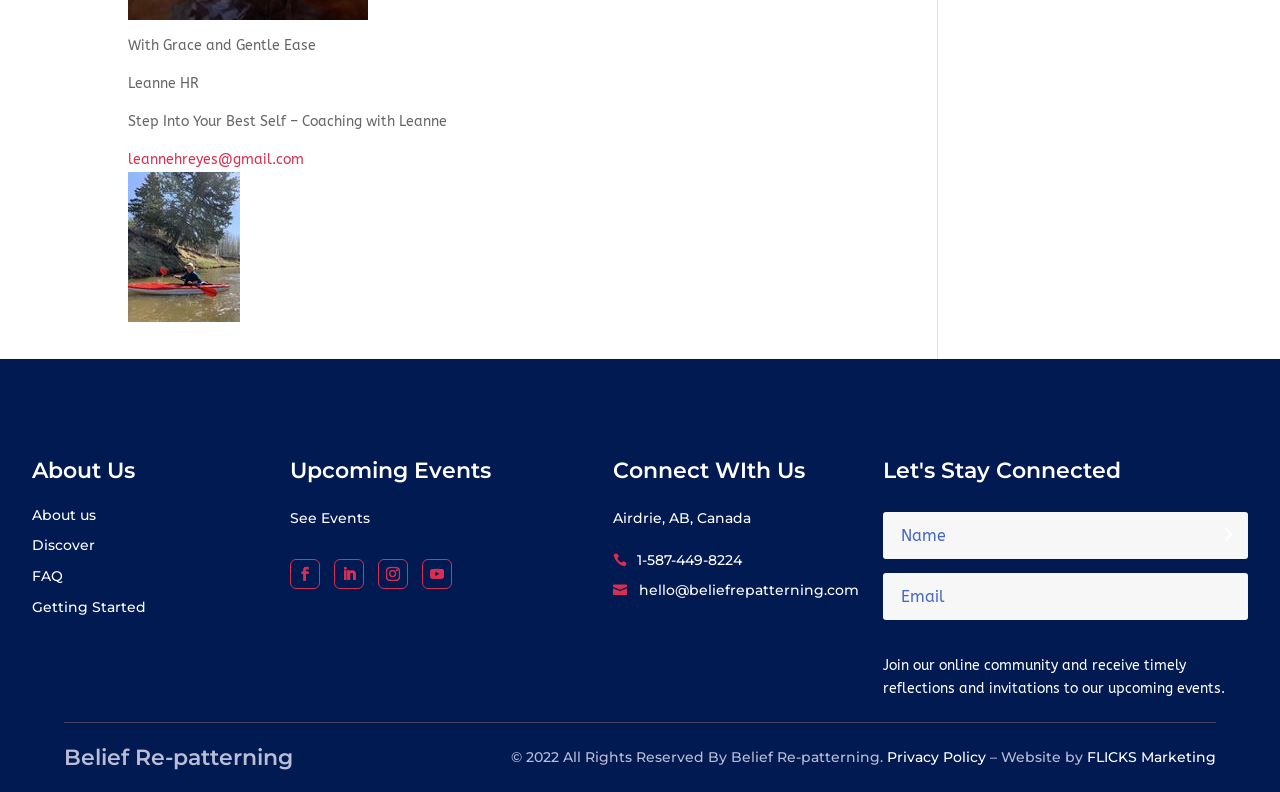Locate the bounding box of the user interface element based on this description: "FAQ".

[0.025, 0.716, 0.049, 0.739]